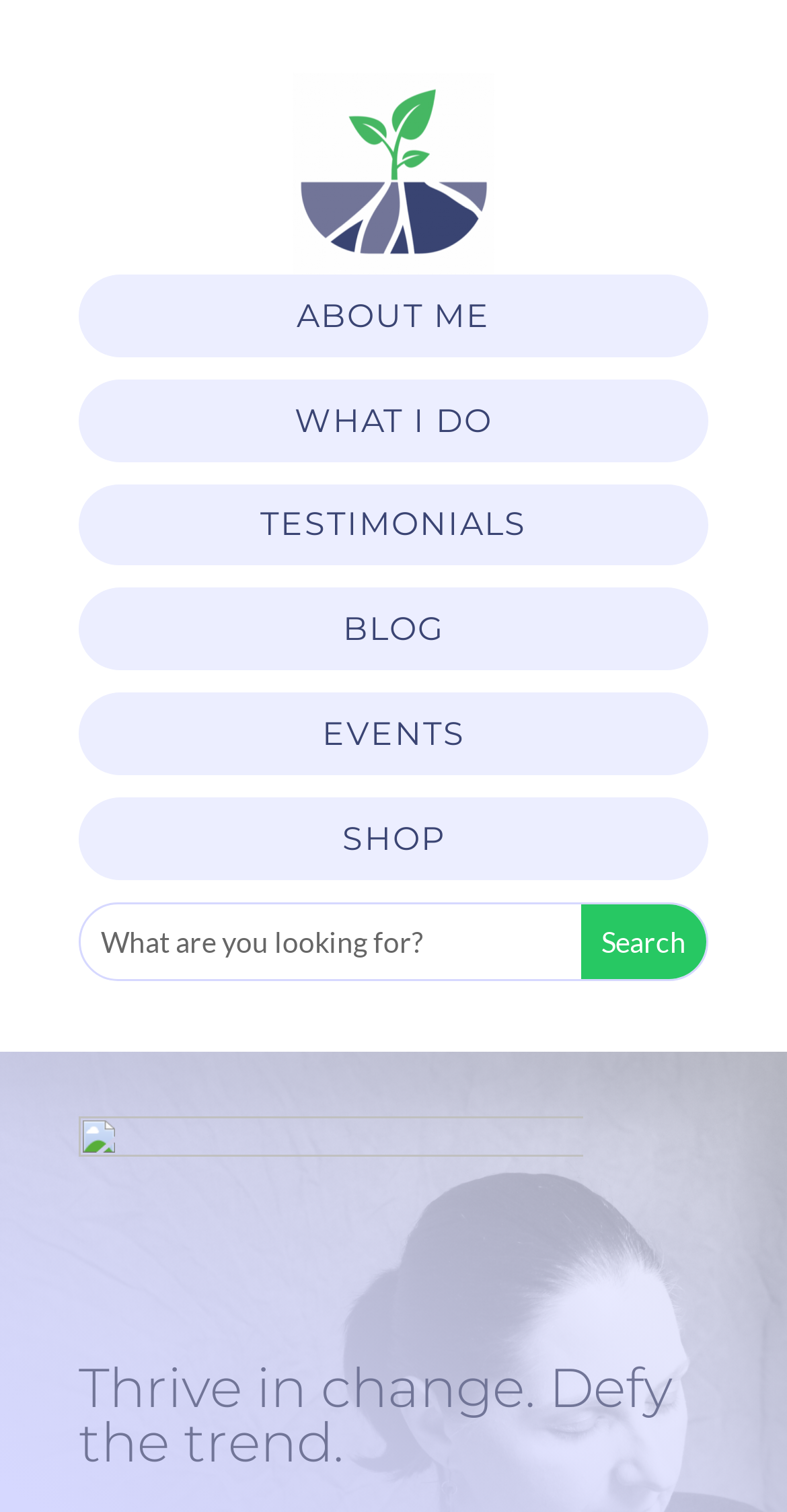Refer to the element description Blog and identify the corresponding bounding box in the screenshot. Format the coordinates as (top-left x, top-left y, bottom-right x, bottom-right y) with values in the range of 0 to 1.

[0.1, 0.389, 0.9, 0.443]